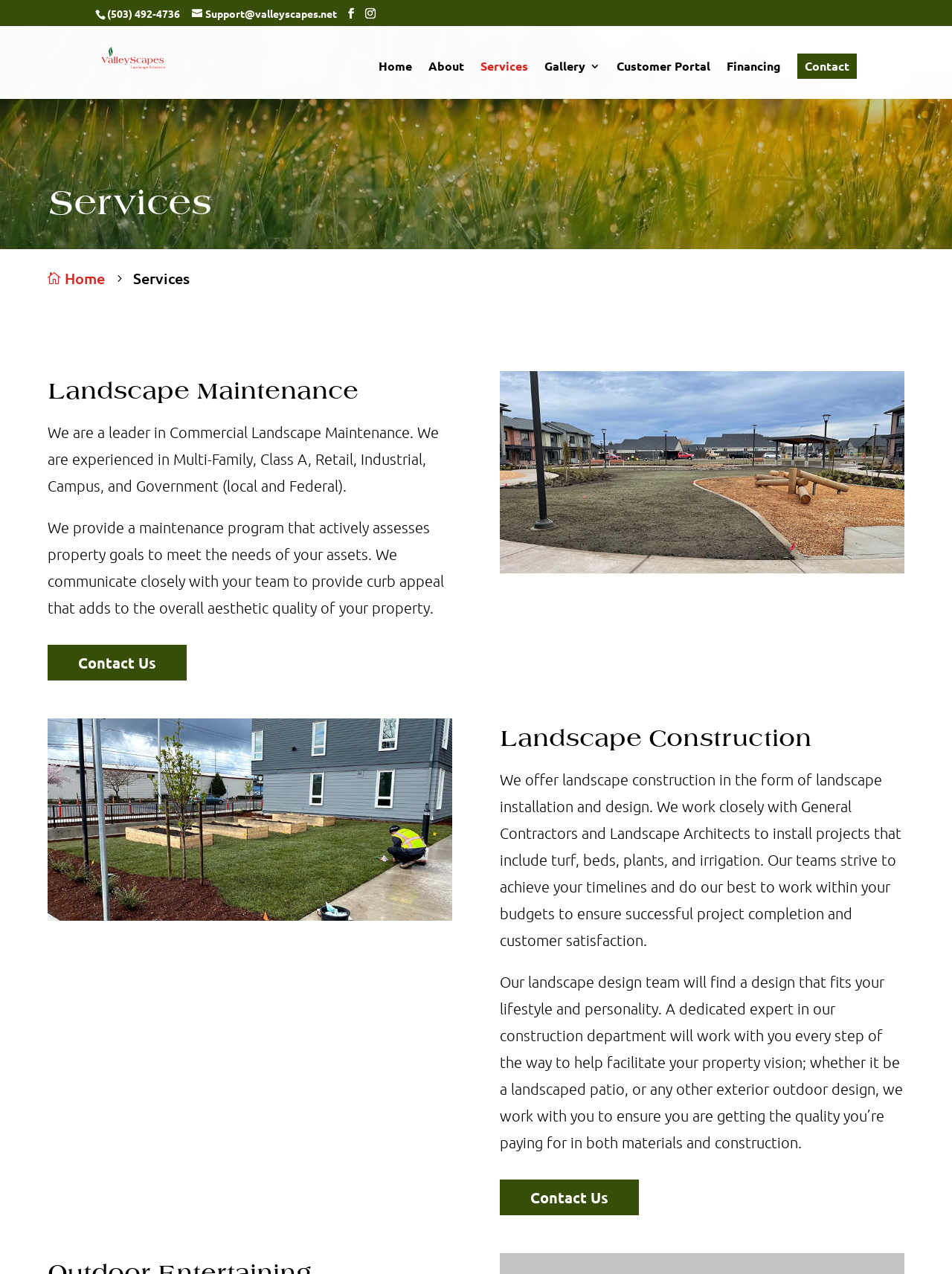Please identify the bounding box coordinates of the clickable region that I should interact with to perform the following instruction: "Learn about Landscape Maintenance". The coordinates should be expressed as four float numbers between 0 and 1, i.e., [left, top, right, bottom].

[0.05, 0.291, 0.475, 0.329]